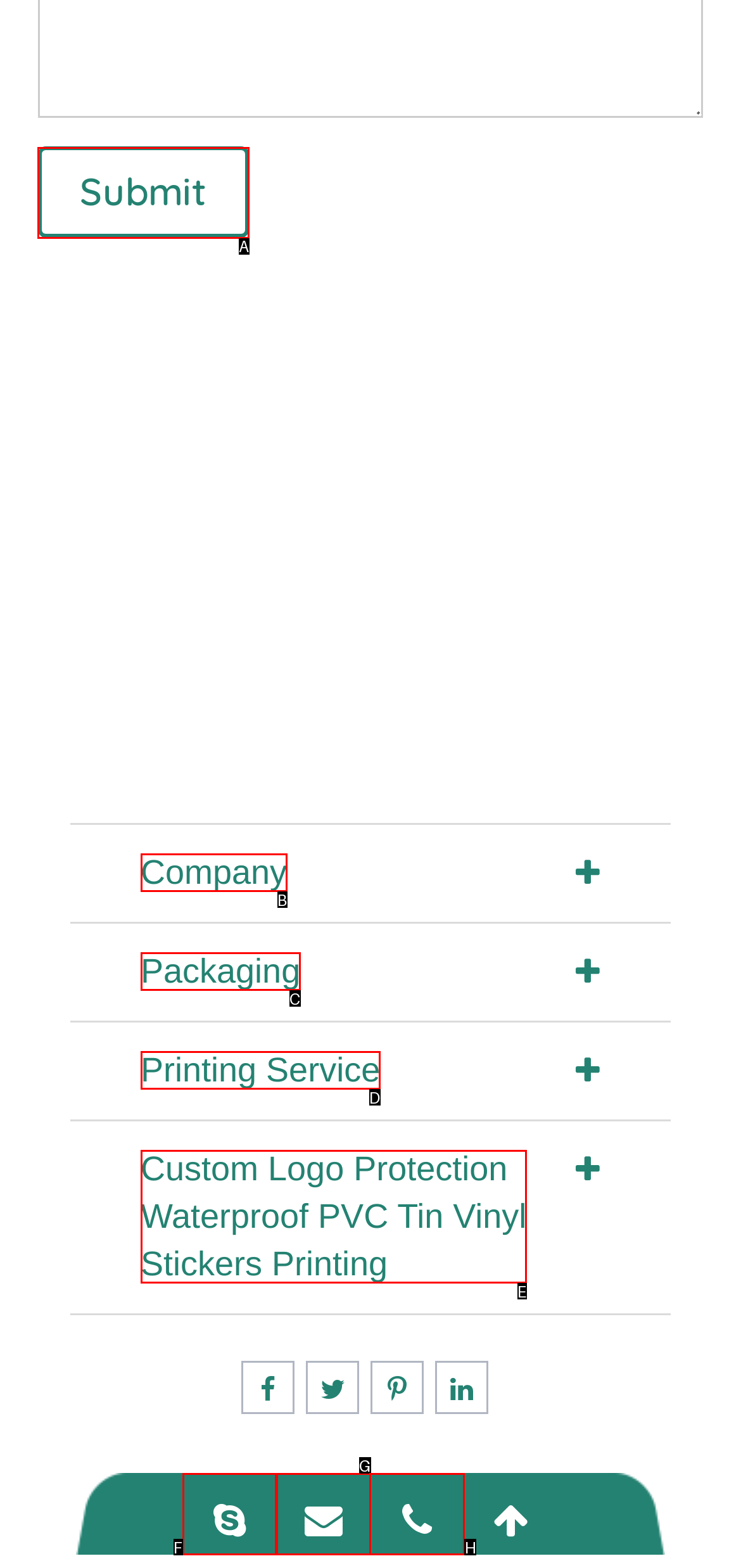What option should you select to complete this task: Click the Submit button? Indicate your answer by providing the letter only.

A